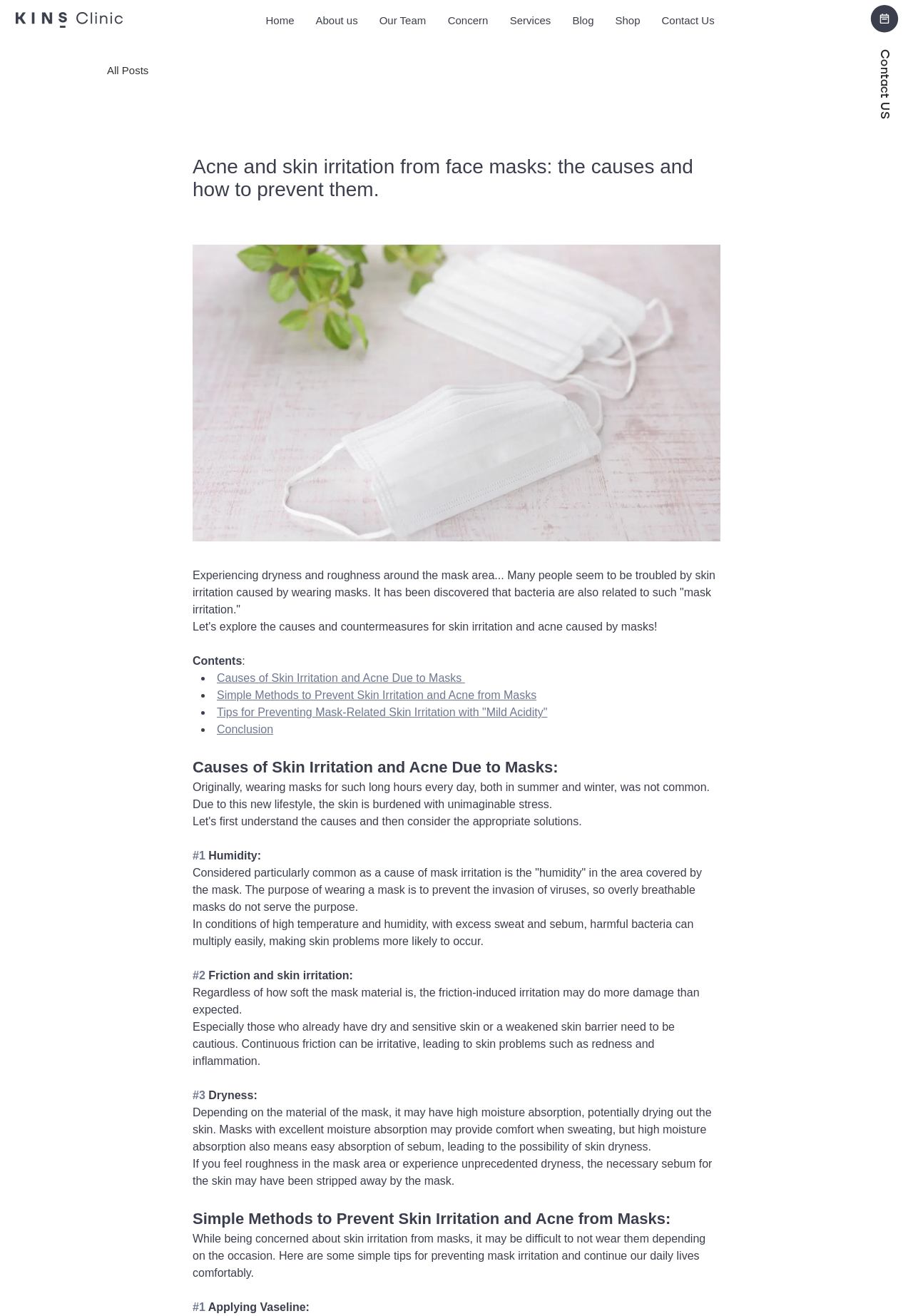Please mark the clickable region by giving the bounding box coordinates needed to complete this instruction: "Click the 'About us' link".

[0.334, 0.002, 0.404, 0.029]